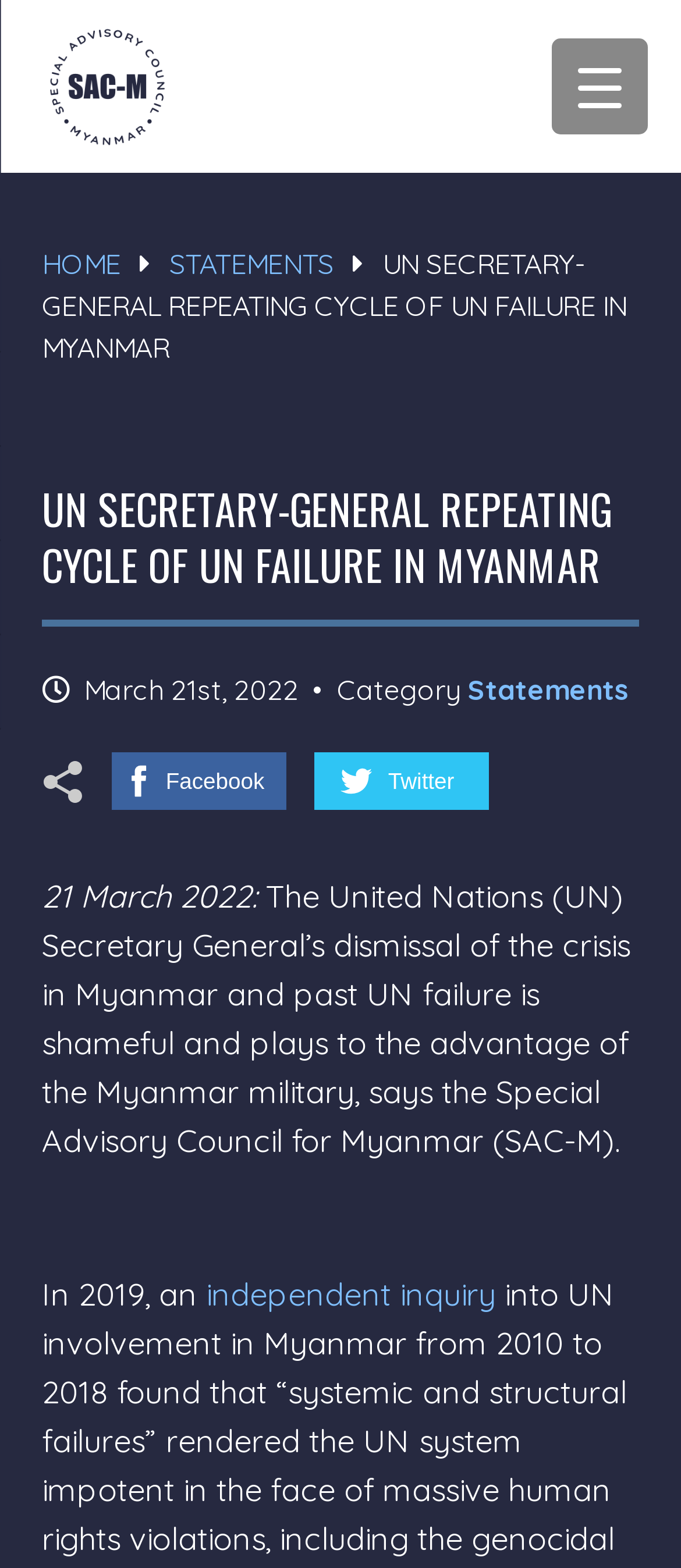Please find the bounding box coordinates of the section that needs to be clicked to achieve this instruction: "Click the menu trigger button".

[0.809, 0.024, 0.95, 0.086]